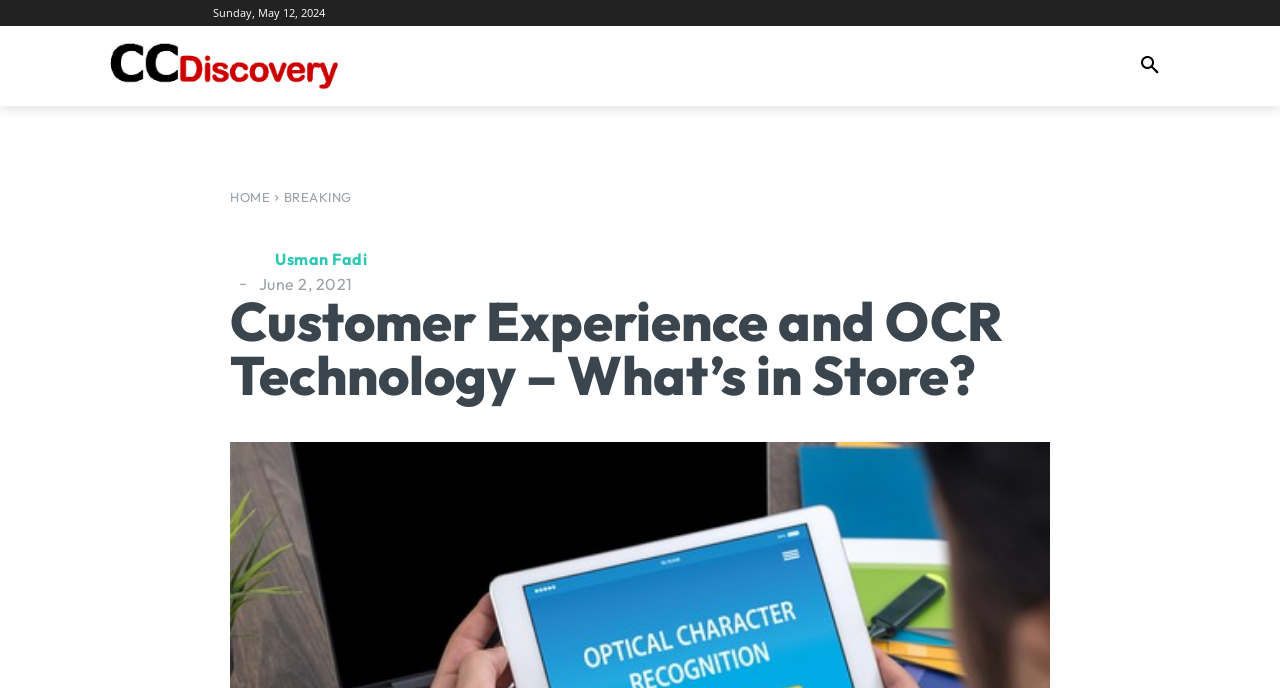Please identify the bounding box coordinates of the region to click in order to complete the task: "visit the HOME page". The coordinates must be four float numbers between 0 and 1, specified as [left, top, right, bottom].

[0.18, 0.275, 0.211, 0.298]